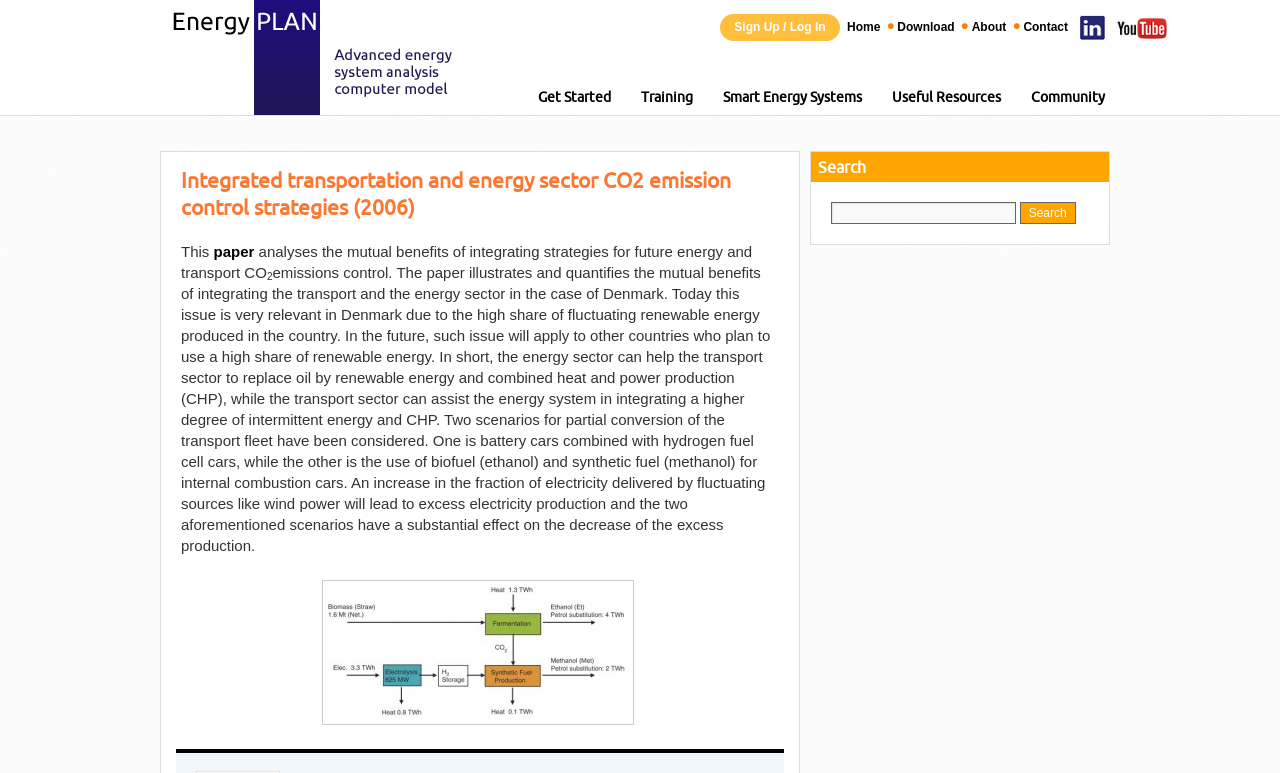What is the name of the link related to fuel?
Give a detailed response to the question by analyzing the screenshot.

The name of the link related to fuel is 'SyntheticFuels', which is a link mentioned in the paper, and it is likely related to the use of synthetic fuel (methanol) for internal combustion cars, as mentioned in one of the scenarios for partial conversion of the transport fleet.